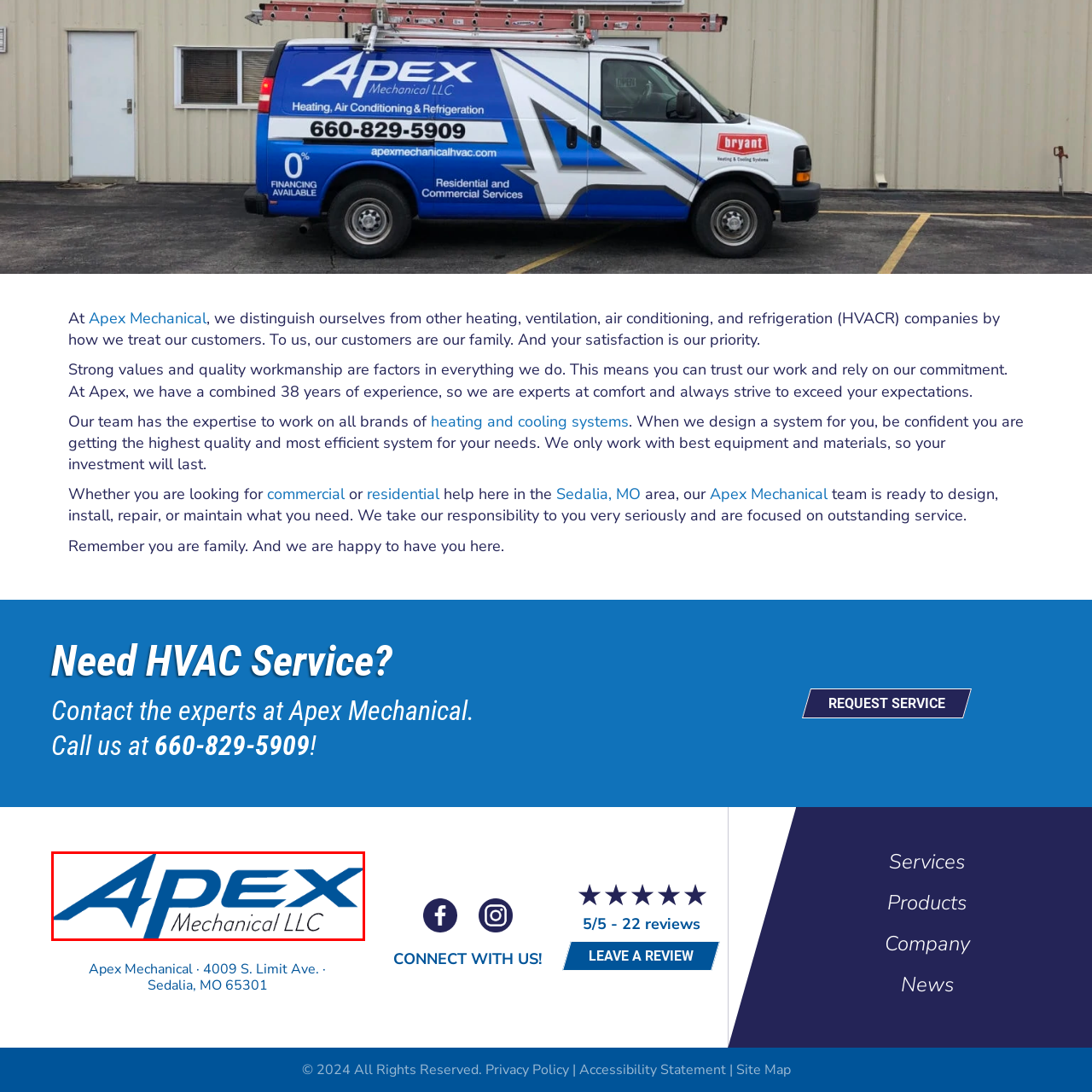Where is Apex Mechanical LLC based?
Carefully examine the image highlighted by the red bounding box and provide a detailed answer to the question.

The company is based in Sedalia, MO, where they offer a range of HVAC solutions for both commercial and residential needs, reinforcing their brand presence in the area.